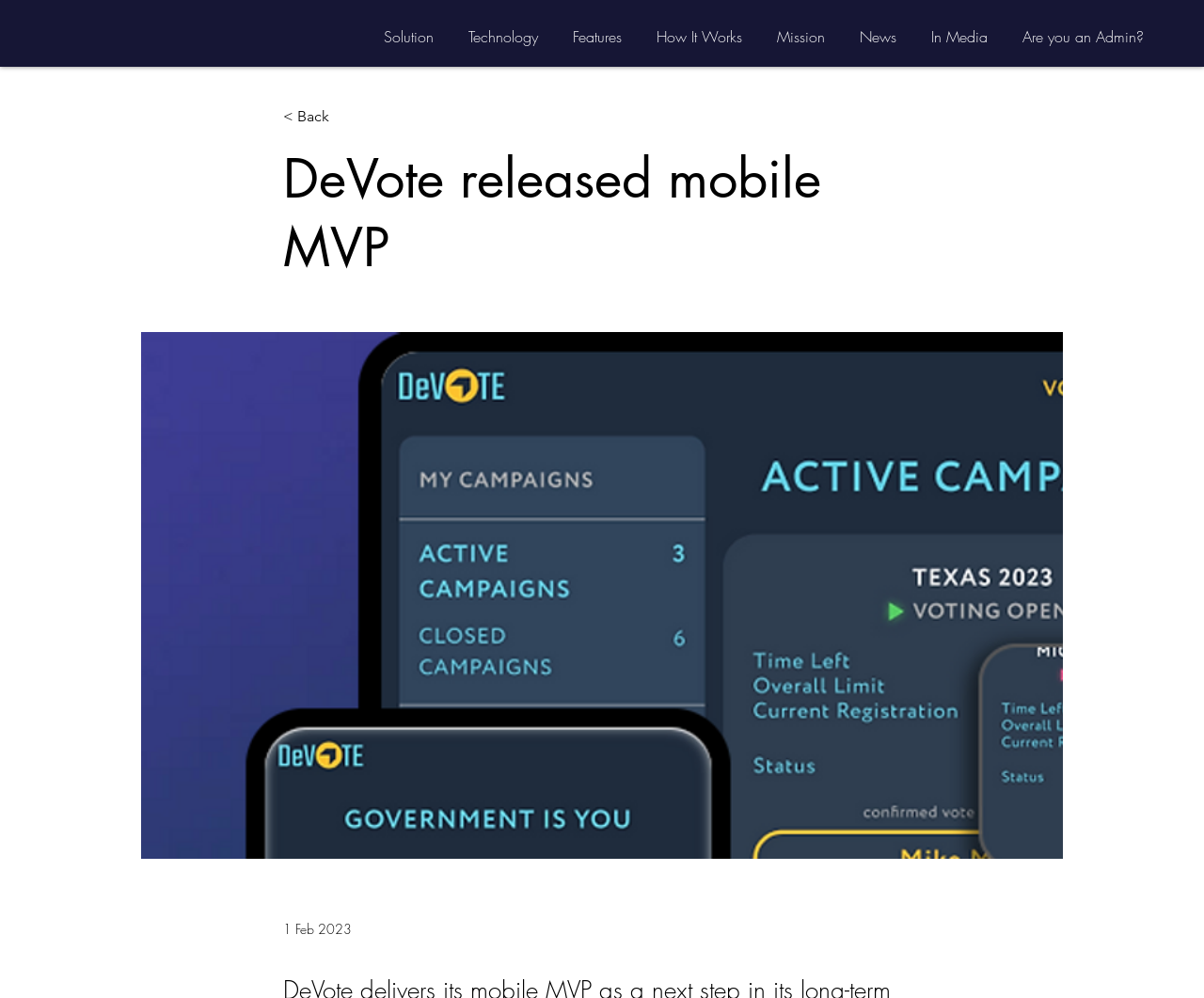How many sections are there in the navigation?
Can you provide an in-depth and detailed response to the question?

I counted the number of sections in the navigation, which are 'Solution', 'Technology', 'Features', 'How It Works', 'Mission', 'News', 'In Media', and 'Are you an Admin?'. There are 8 sections in total.